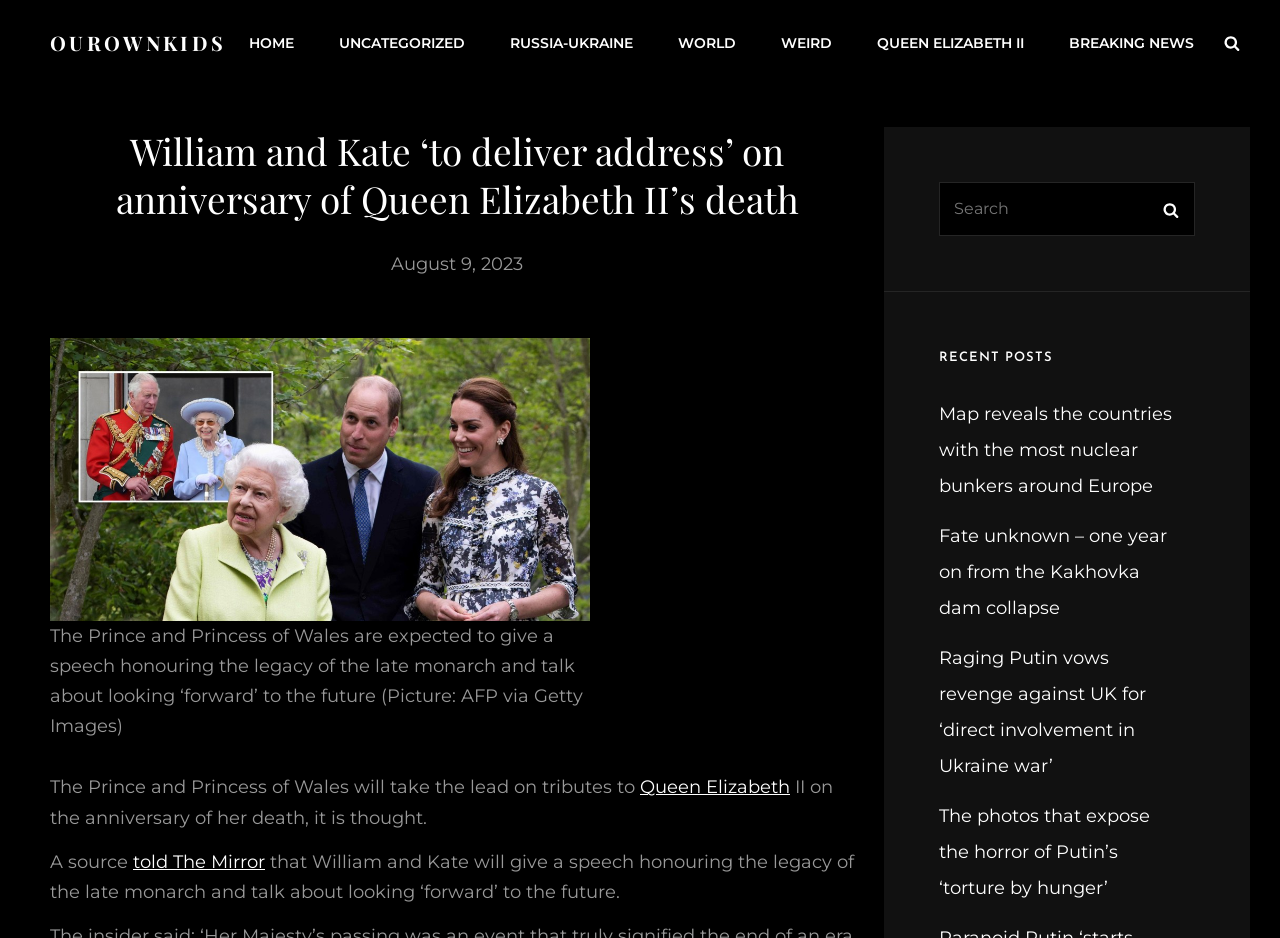Specify the bounding box coordinates of the element's region that should be clicked to achieve the following instruction: "Go to HOME page". The bounding box coordinates consist of four float numbers between 0 and 1, in the format [left, top, right, bottom].

[0.179, 0.016, 0.245, 0.075]